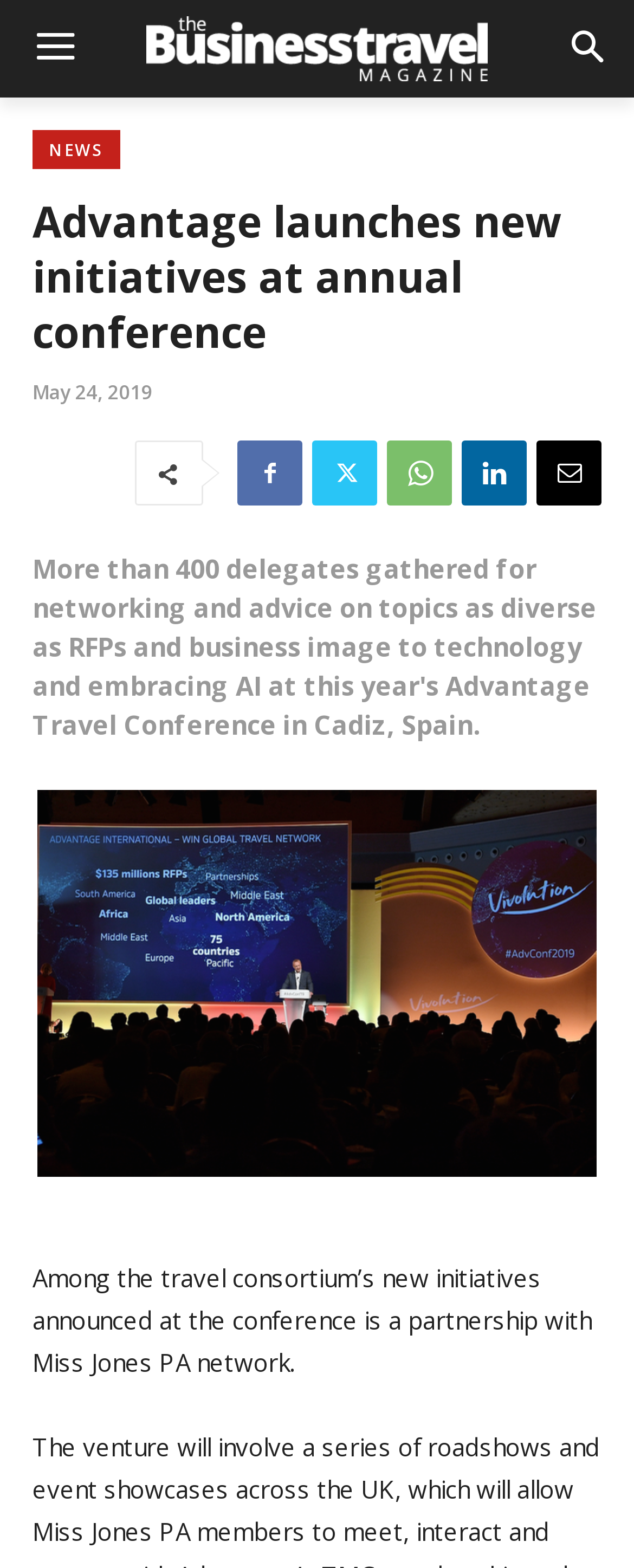Determine the main heading of the webpage and generate its text.

Advantage launches new initiatives at annual conference